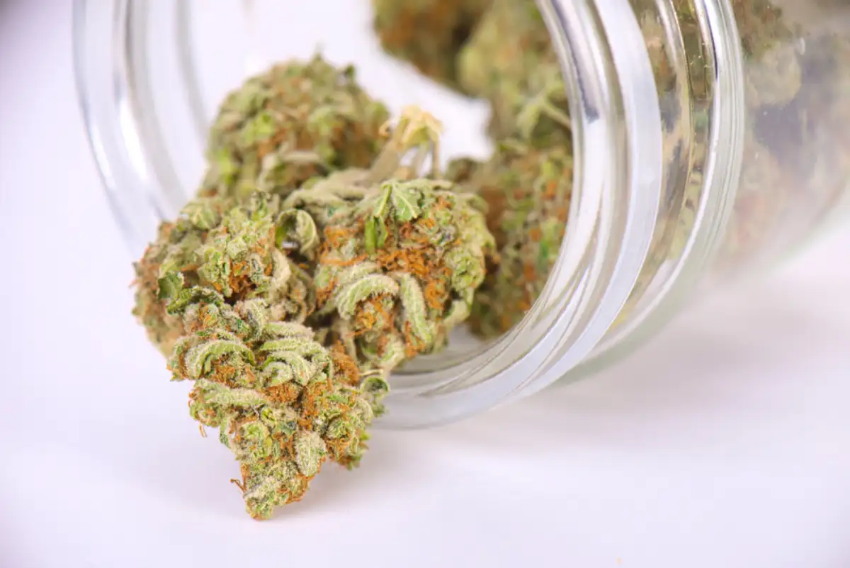Give a detailed account of what is happening in the image.

The image showcases a close-up view of cannabis buds from the Sour Tangie strain, elegantly displayed spilling from a translucent glass jar. The buds exhibit a vibrant green color interspersed with orange pistils, highlighting their freshness and potency. Sour Tangie is a popular sativa-dominant hybrid renowned for its uplifting effects and unique flavor profile, combining diesel-like notes with a sweet, citrusy tang. This visual encapsulates the essence of Sour Tangie, making it a favorite among cannabis enthusiasts who appreciate both its aromatic complexity and potential therapeutic benefits.